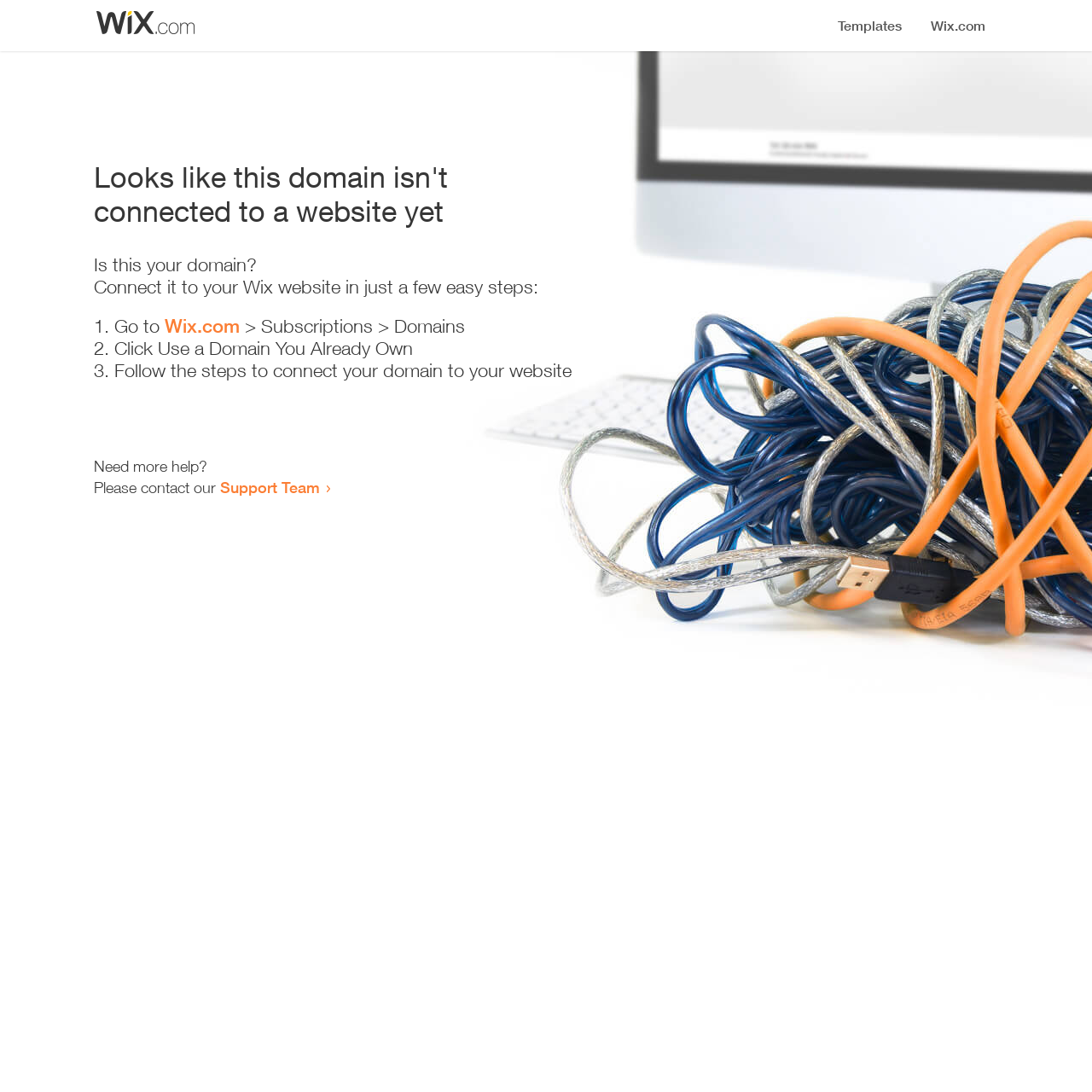Bounding box coordinates are specified in the format (top-left x, top-left y, bottom-right x, bottom-right y). All values are floating point numbers bounded between 0 and 1. Please provide the bounding box coordinate of the region this sentence describes: Support Team

[0.202, 0.438, 0.293, 0.455]